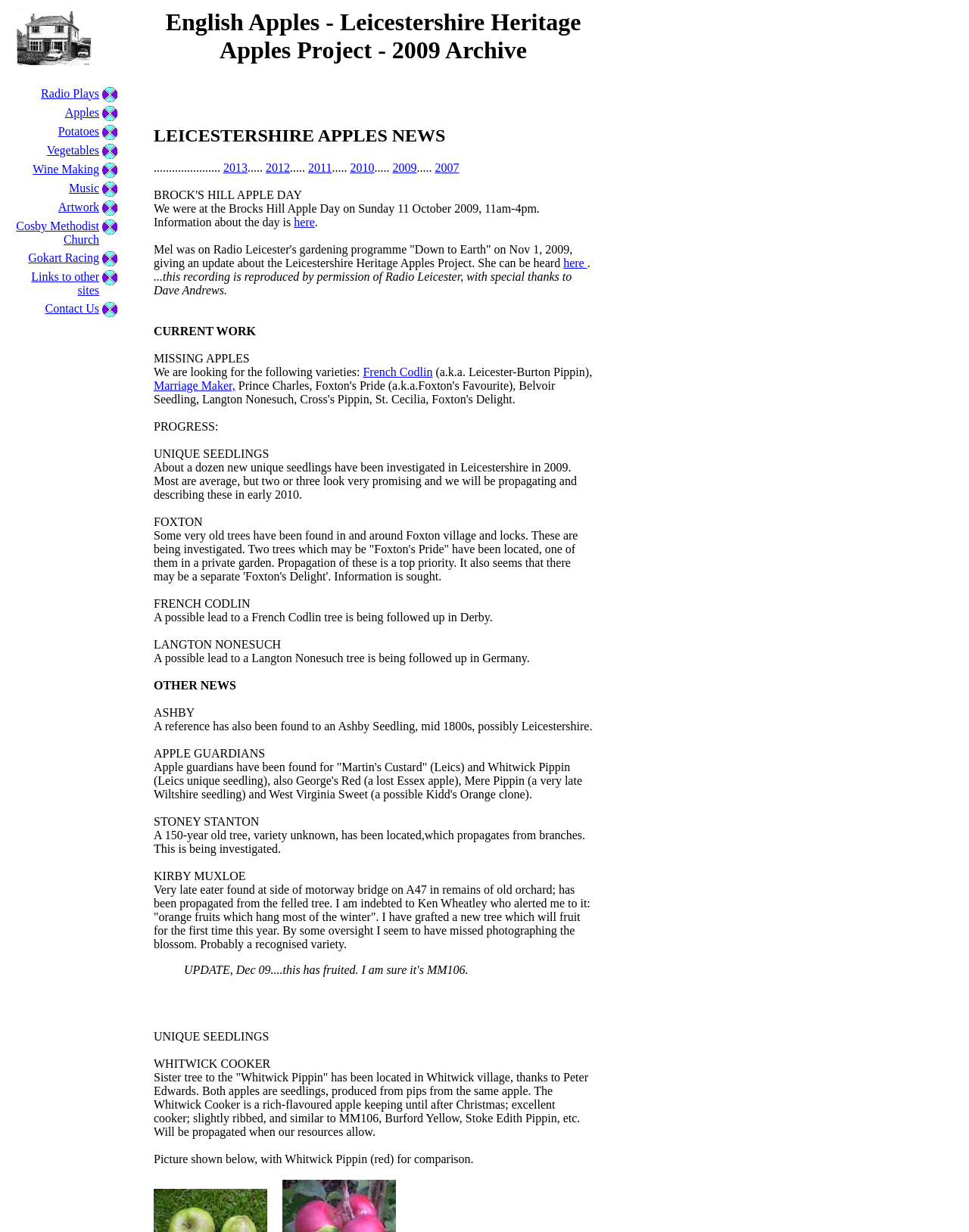Based on the provided description, "Links to other sites", find the bounding box of the corresponding UI element in the screenshot.

[0.032, 0.219, 0.102, 0.241]